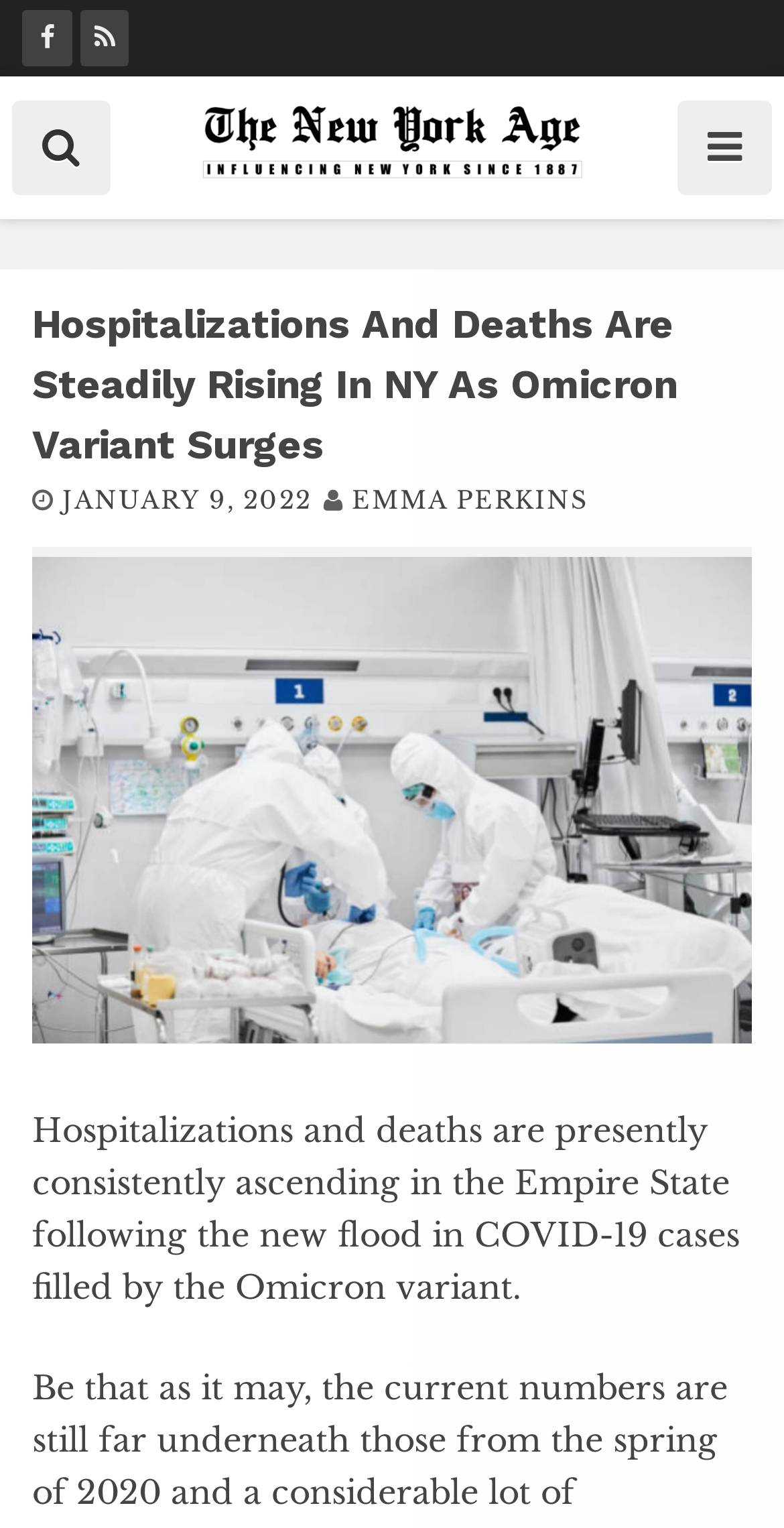Please locate and generate the primary heading on this webpage.

Hospitalizations And Deaths Are Steadily Rising In NY As Omicron Variant Surges